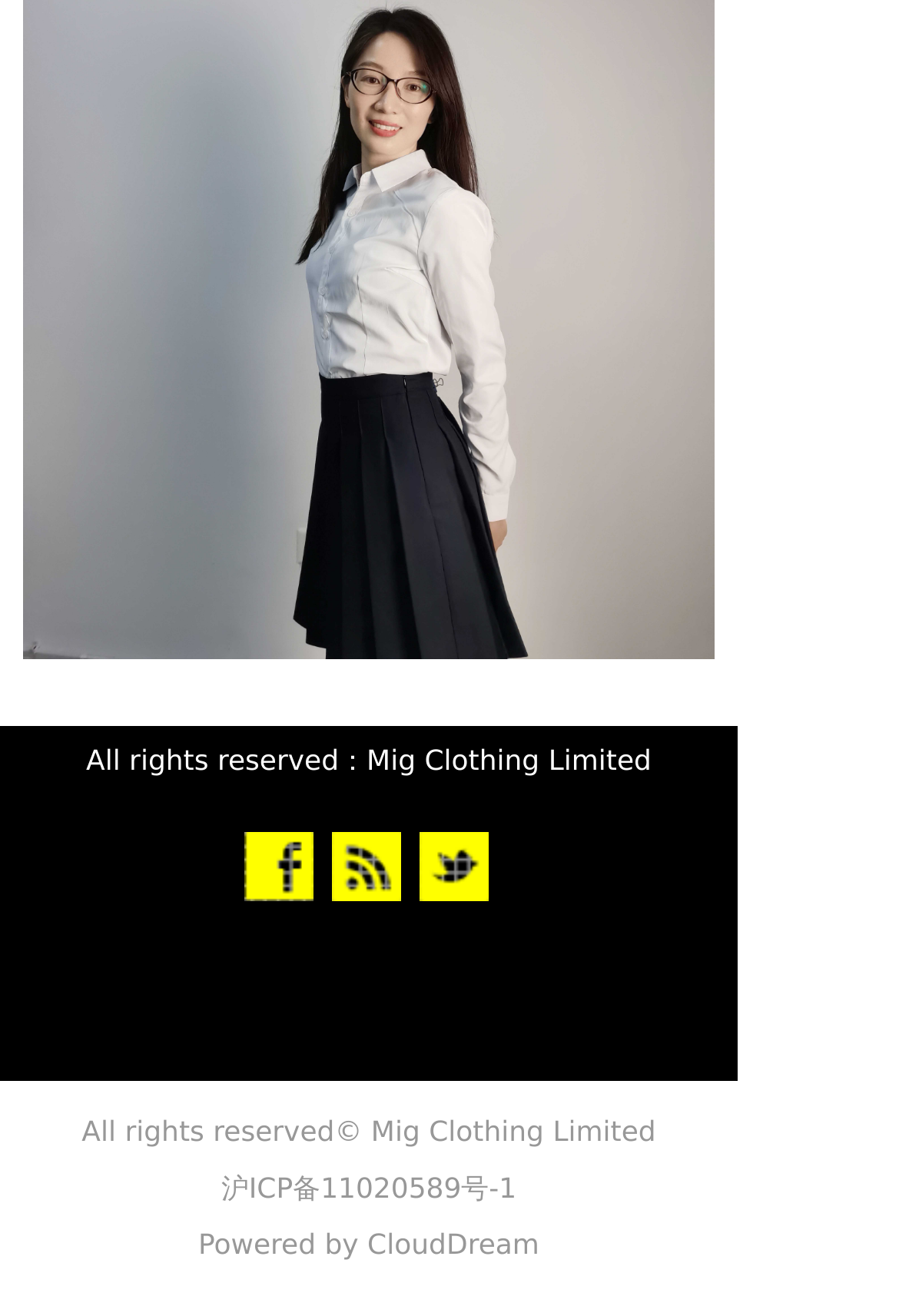What is the company name mentioned at the bottom?
Using the image as a reference, give an elaborate response to the question.

The company name is mentioned at the bottom of the webpage, specifically in the 'All rights reserved' section, which indicates that the webpage is owned by Mig Clothing Limited.